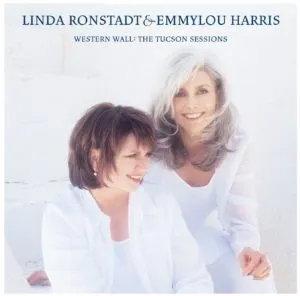Generate a detailed caption that describes the image.

The image features the album cover for "Western Wall: The Tucson Sessions," a collaborative project by renowned artists Linda Ronstadt and Emmylou Harris. Both singers are depicted in a warm, inviting pose, embodying a sense of camaraderie and artistic synergy. Ronstadt, with her short dark hair and a white blouse, sits alongside Harris, who has flowing silver hair and also wears a white top. The serene backdrop enhances the ethereal quality of the image, emphasizing the musical journey these two legendary vocalists have embarked on together. This album showcases diverse selections from various notable writers, highlighting their unique ability to reinterpret and revitalize classic material, and demonstrating their deep love for the songs they choose to perform.